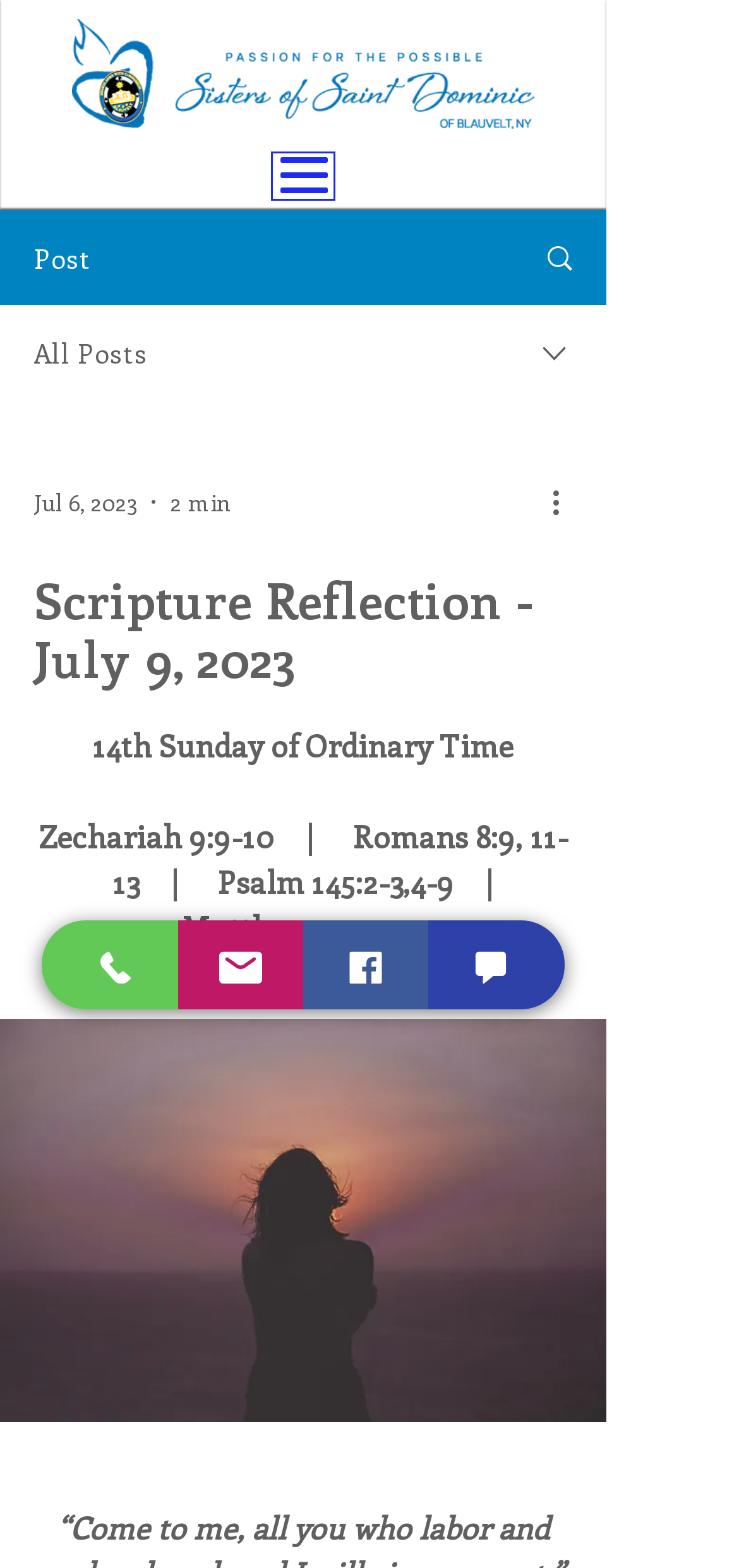Find the bounding box coordinates for the UI element whose description is: "aria-label="Open navigation menu"". The coordinates should be four float numbers between 0 and 1, in the format [left, top, right, bottom].

[0.367, 0.097, 0.454, 0.128]